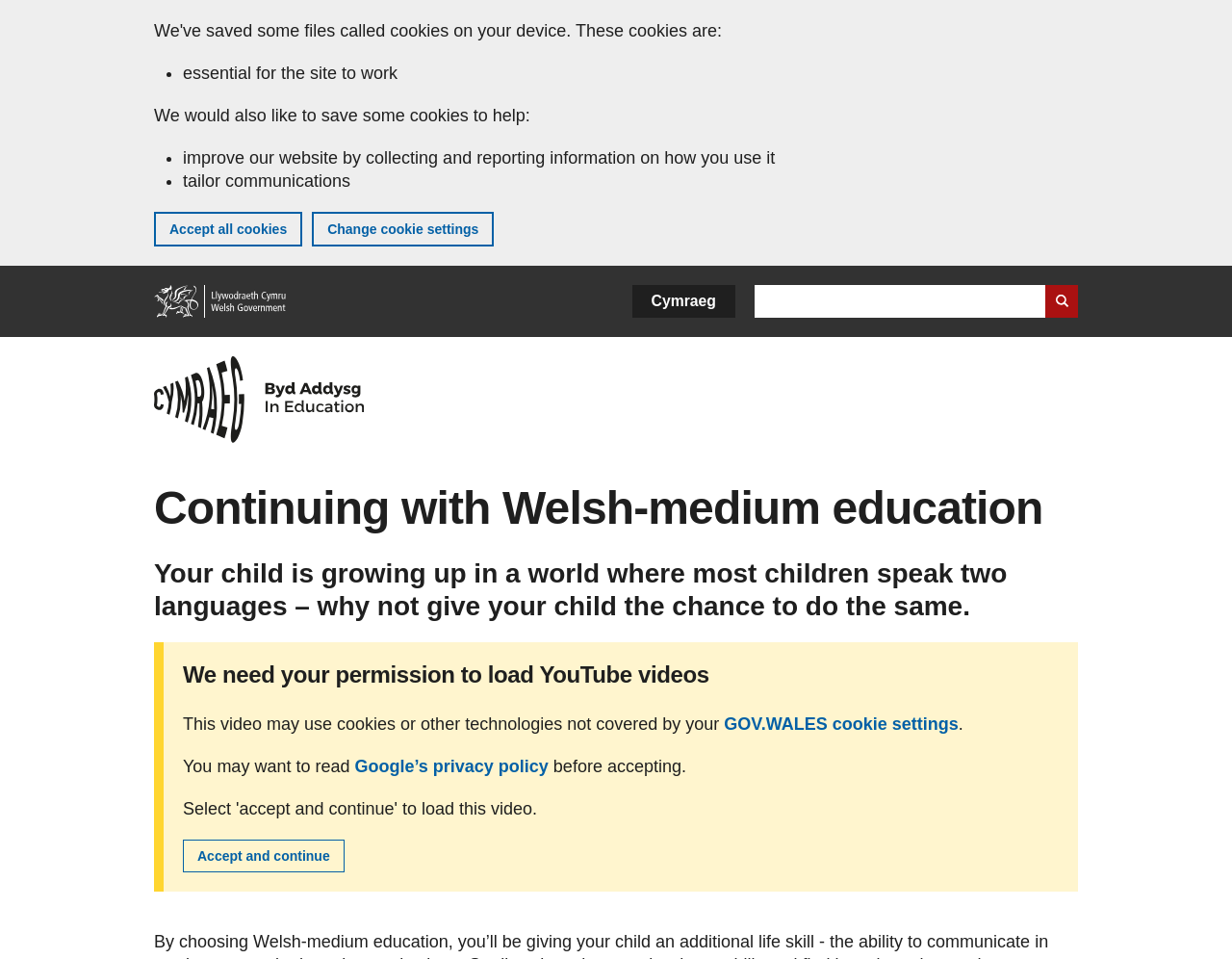Give a concise answer using only one word or phrase for this question:
What is the purpose of the website?

Education